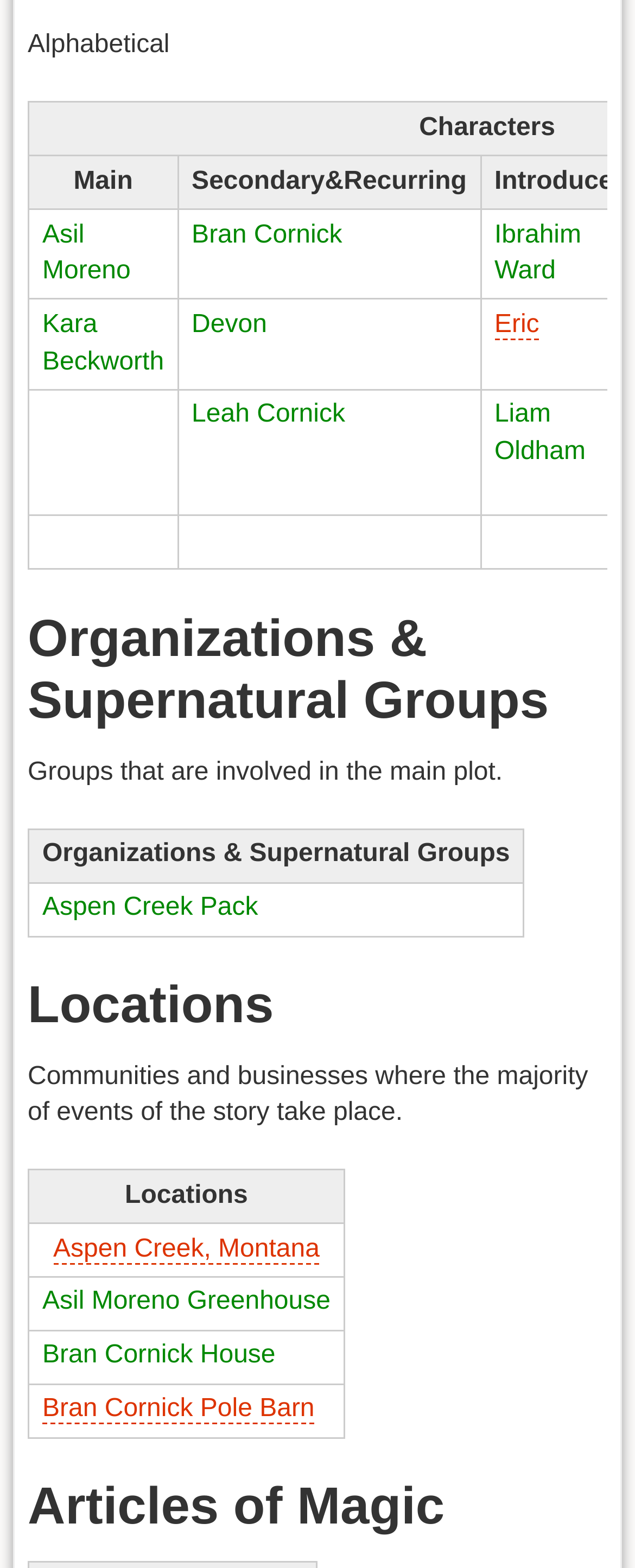Locate the bounding box coordinates of the area you need to click to fulfill this instruction: 'Explore the Asil Moreno Greenhouse page'. The coordinates must be in the form of four float numbers ranging from 0 to 1: [left, top, right, bottom].

[0.067, 0.822, 0.52, 0.839]